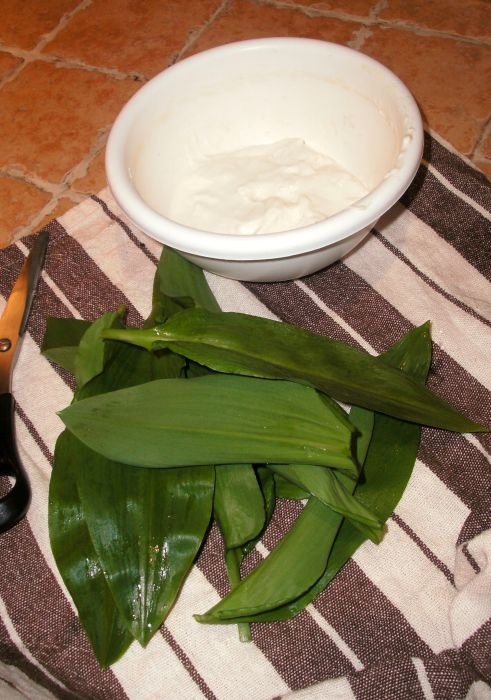What is the purpose of the scissors?
From the details in the image, answer the question comprehensively.

The presence of scissors in the image suggests that some preparation or cutting is required for the dish. The caption hints at this by stating 'a pair of scissors lies nearby, suggesting the preparation is underway', implying that the scissors are being used to prepare the ingredients for the recipe.